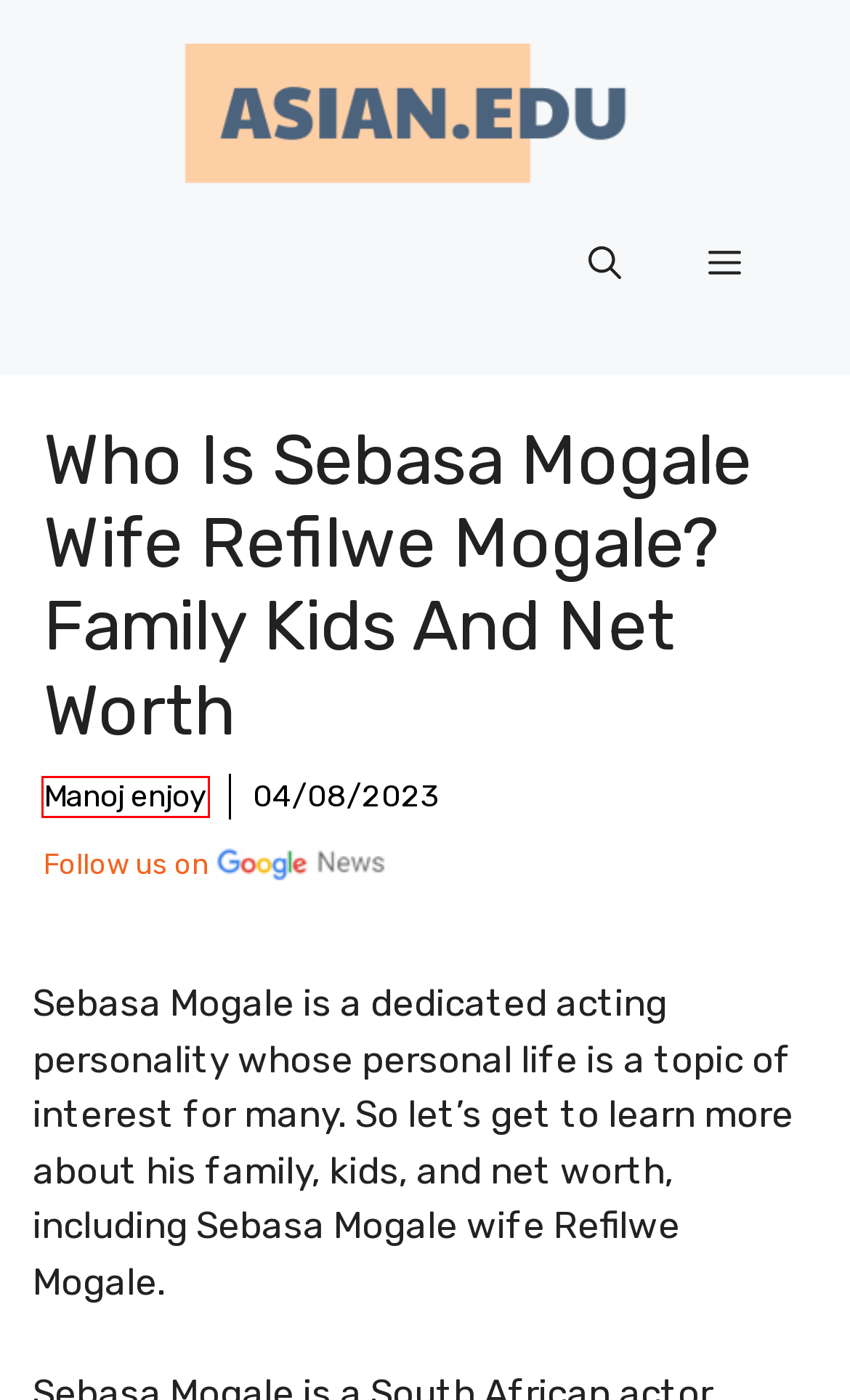You have a screenshot of a webpage with a red rectangle bounding box around an element. Identify the best matching webpage description for the new page that appears after clicking the element in the bounding box. The descriptions are:
A. Home - ASIAN EDU
B. What Was Written In Chalino Sanchez Death Note? Singer Killed - ASIAN EDU
C. Who Is Ava Campinos, Mikayla Campinos Sister? Parents, Family And Scandals - ASIAN EDU
D. Crimzon Ruze Past Life: Real Name And Wikipedia - ASIAN EDU
E. Deandre Ayton Pregnant News Gone Viral: Is His Girlfriend Anissa Evans Expecting Now? - ASIAN EDU
F. Babak Tafti Wikipedia, Age: How Old Is The Super Pumped Actor? - ASIAN EDU
G. Trending - ASIAN EDU
H. Manoj enjoy - ASIAN EDU

H